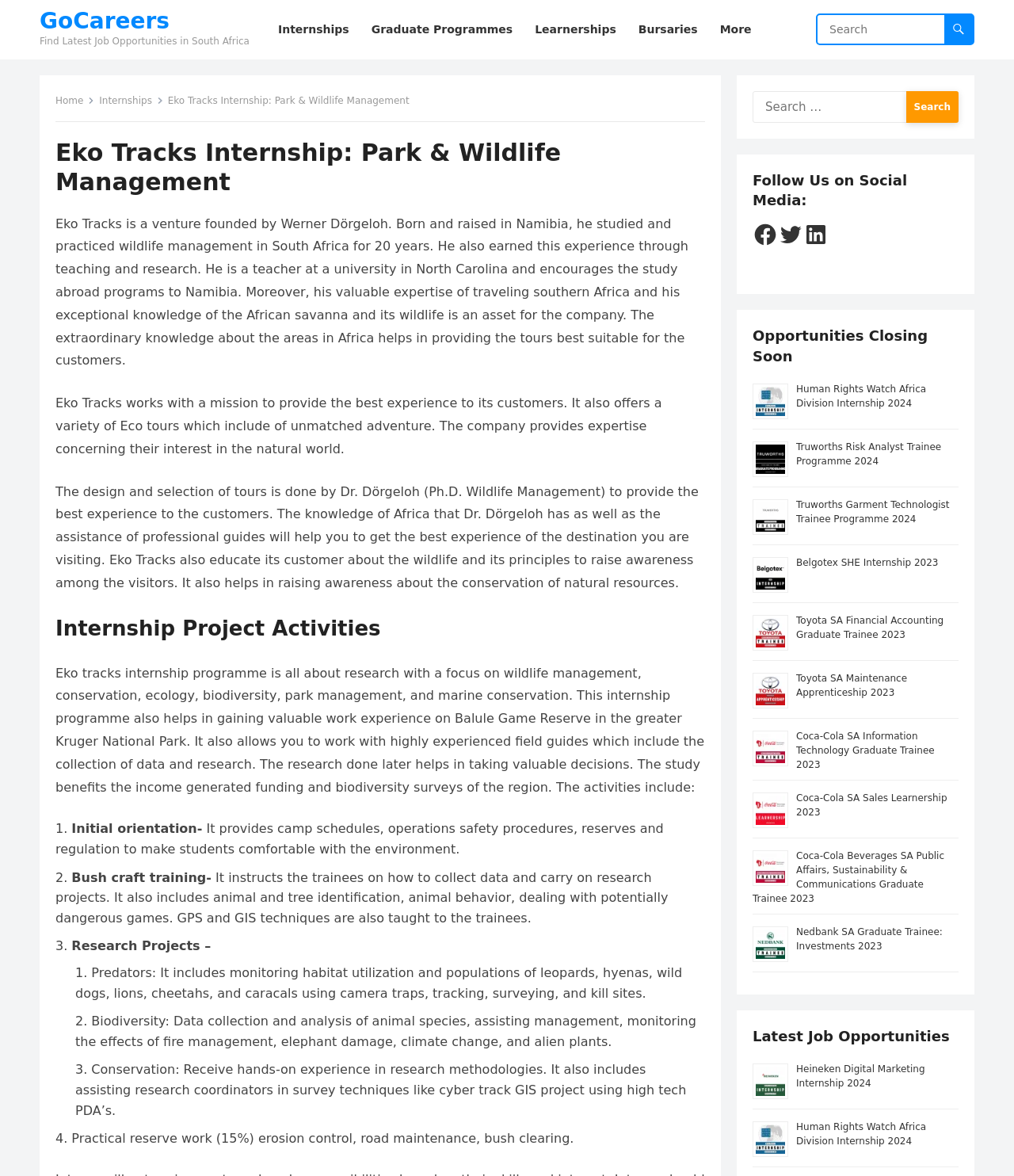Find the bounding box coordinates for the area you need to click to carry out the instruction: "Search for internships". The coordinates should be four float numbers between 0 and 1, indicated as [left, top, right, bottom].

[0.806, 0.013, 0.959, 0.037]